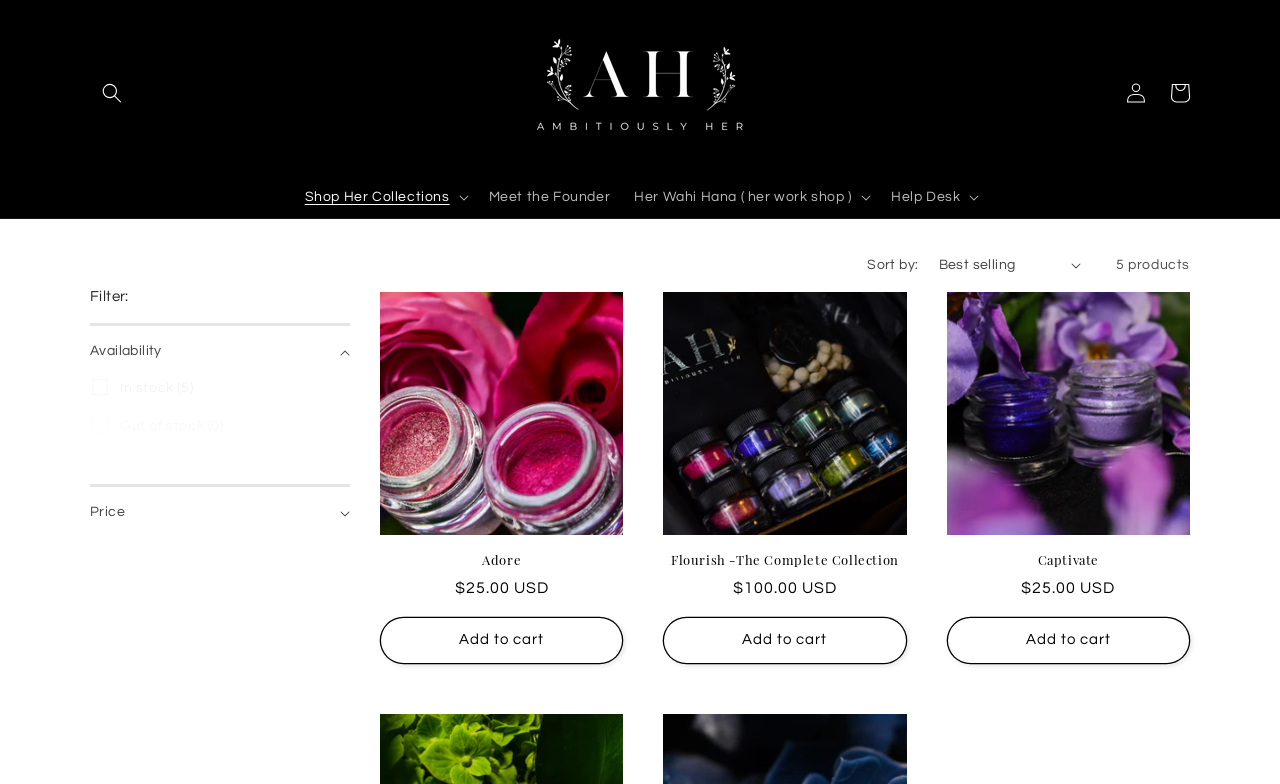What is the availability of the 'Out of stock' products?
Give a single word or phrase as your answer by examining the image.

0